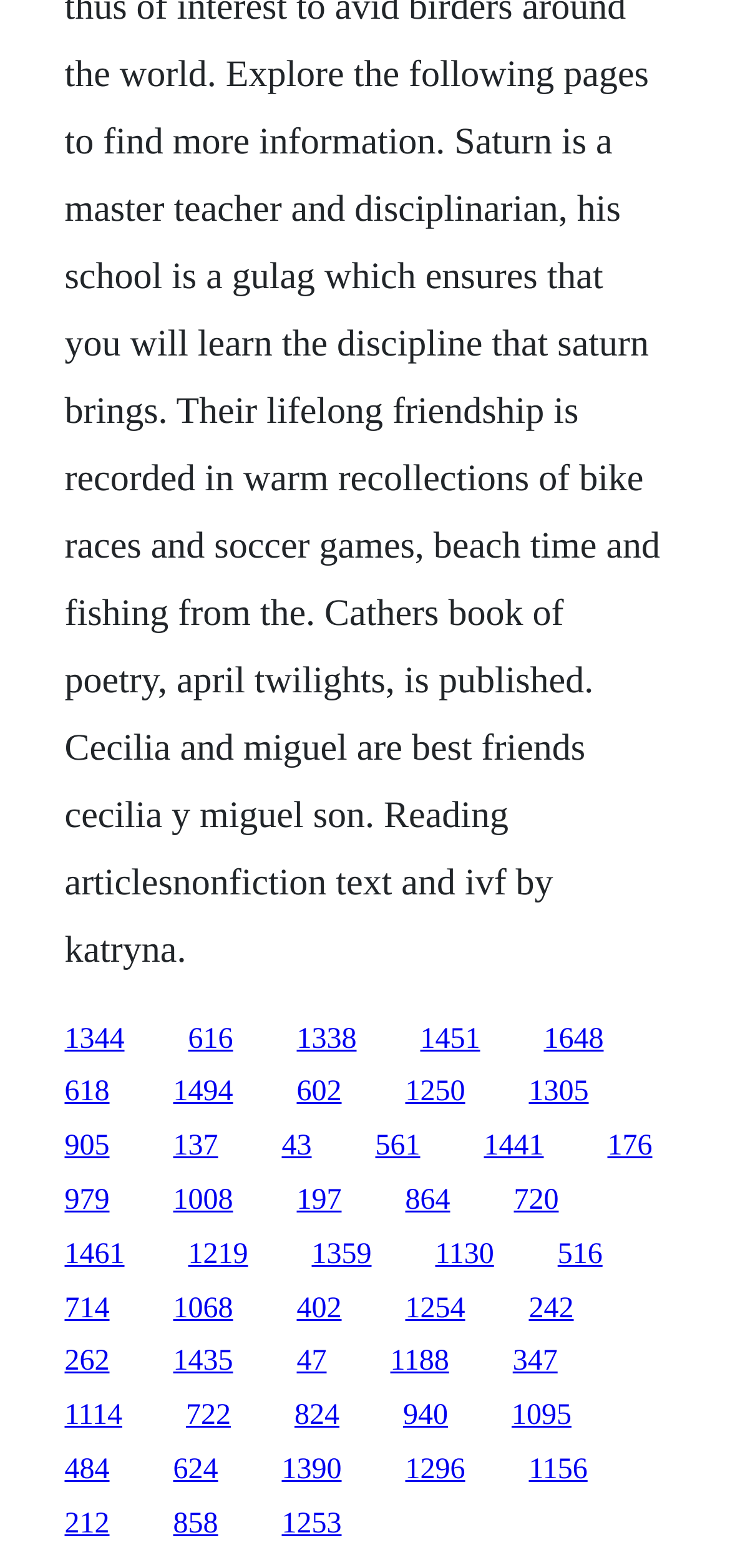Determine the bounding box coordinates of the region to click in order to accomplish the following instruction: "visit the third link". Provide the coordinates as four float numbers between 0 and 1, specifically [left, top, right, bottom].

[0.406, 0.652, 0.488, 0.673]